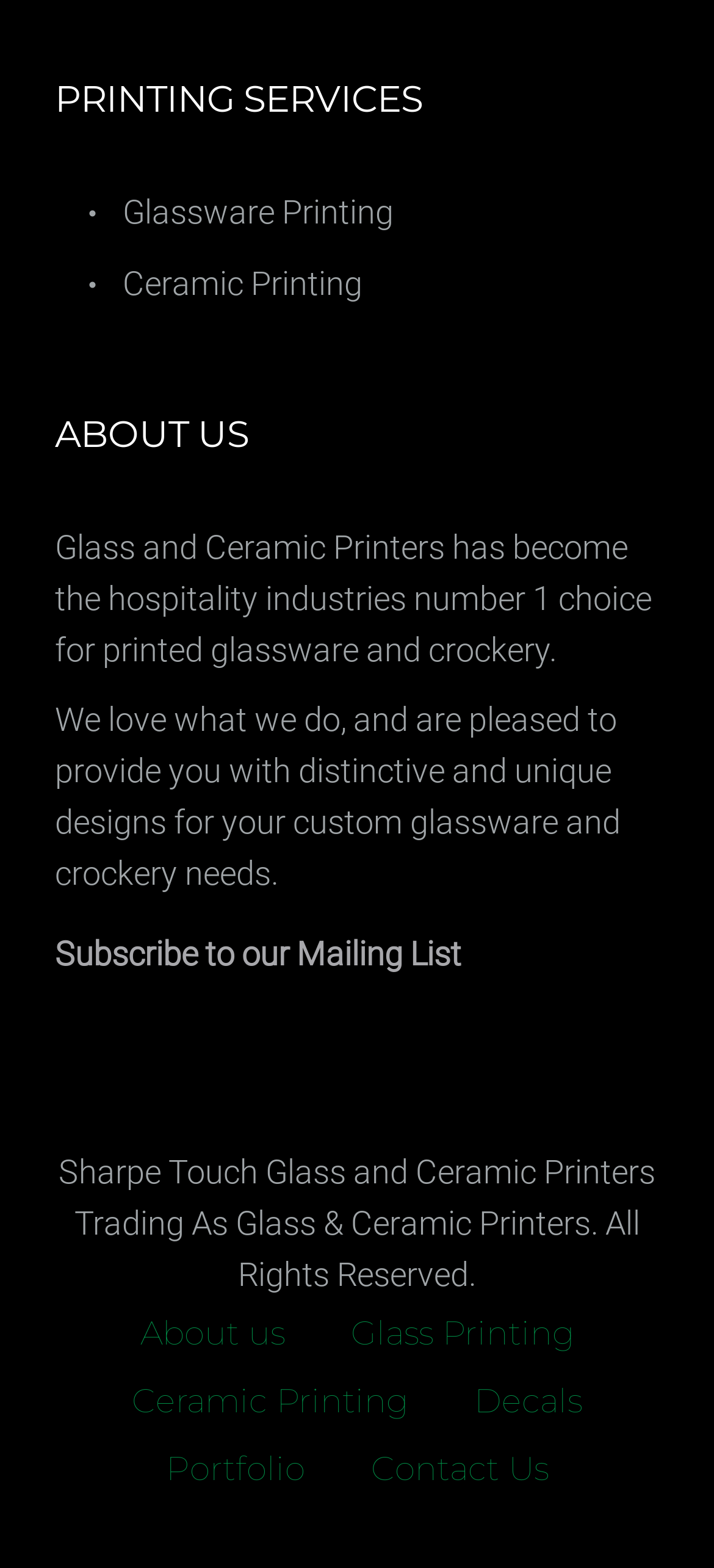Given the element description, predict the bounding box coordinates in the format (top-left x, top-left y, bottom-right x, bottom-right y), using floating point numbers between 0 and 1: Subscribe to our Mailing List

[0.077, 0.596, 0.646, 0.621]